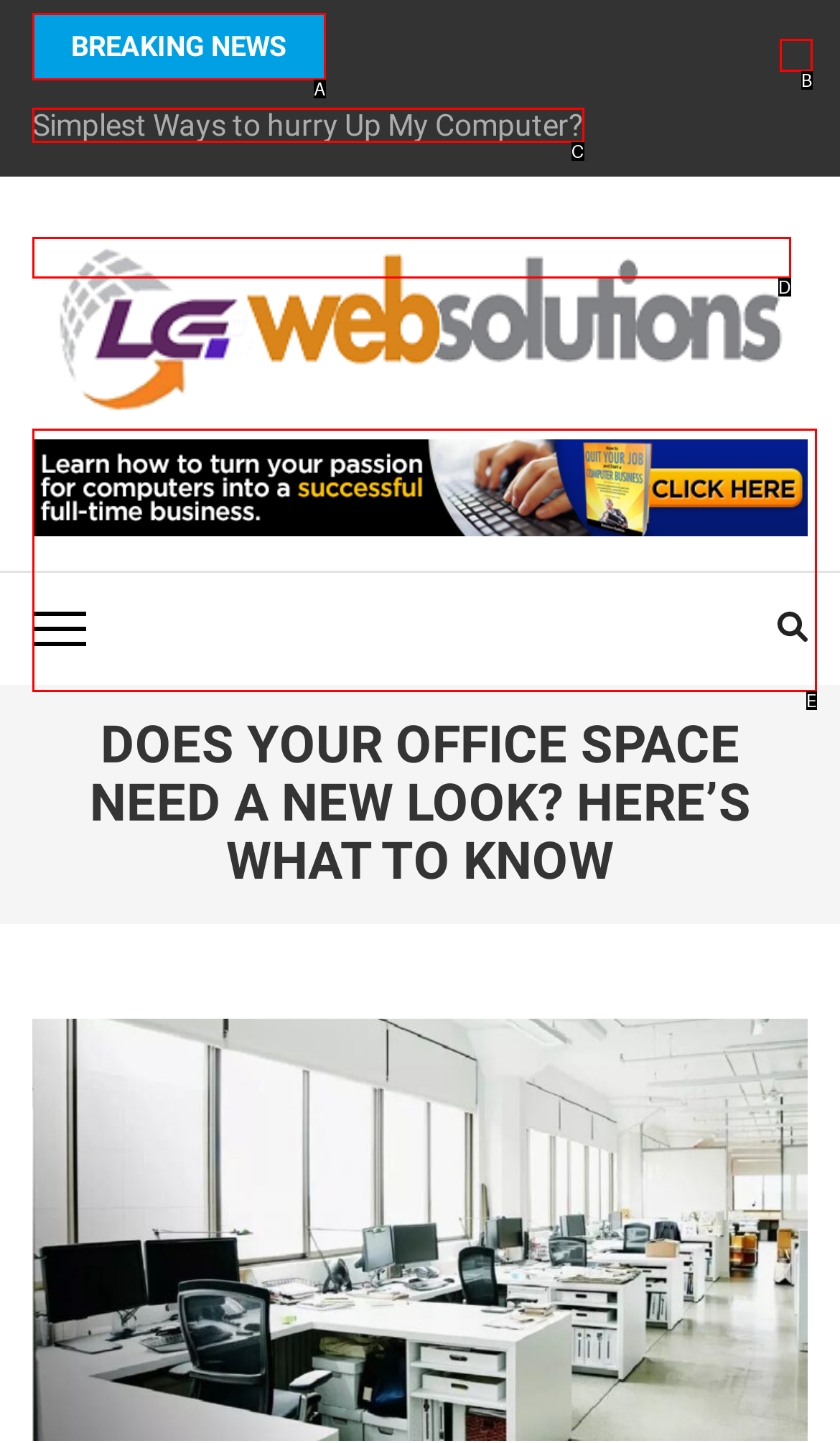Determine which option aligns with the description: parent_node: Search for: value="Search". Provide the letter of the chosen option directly.

B